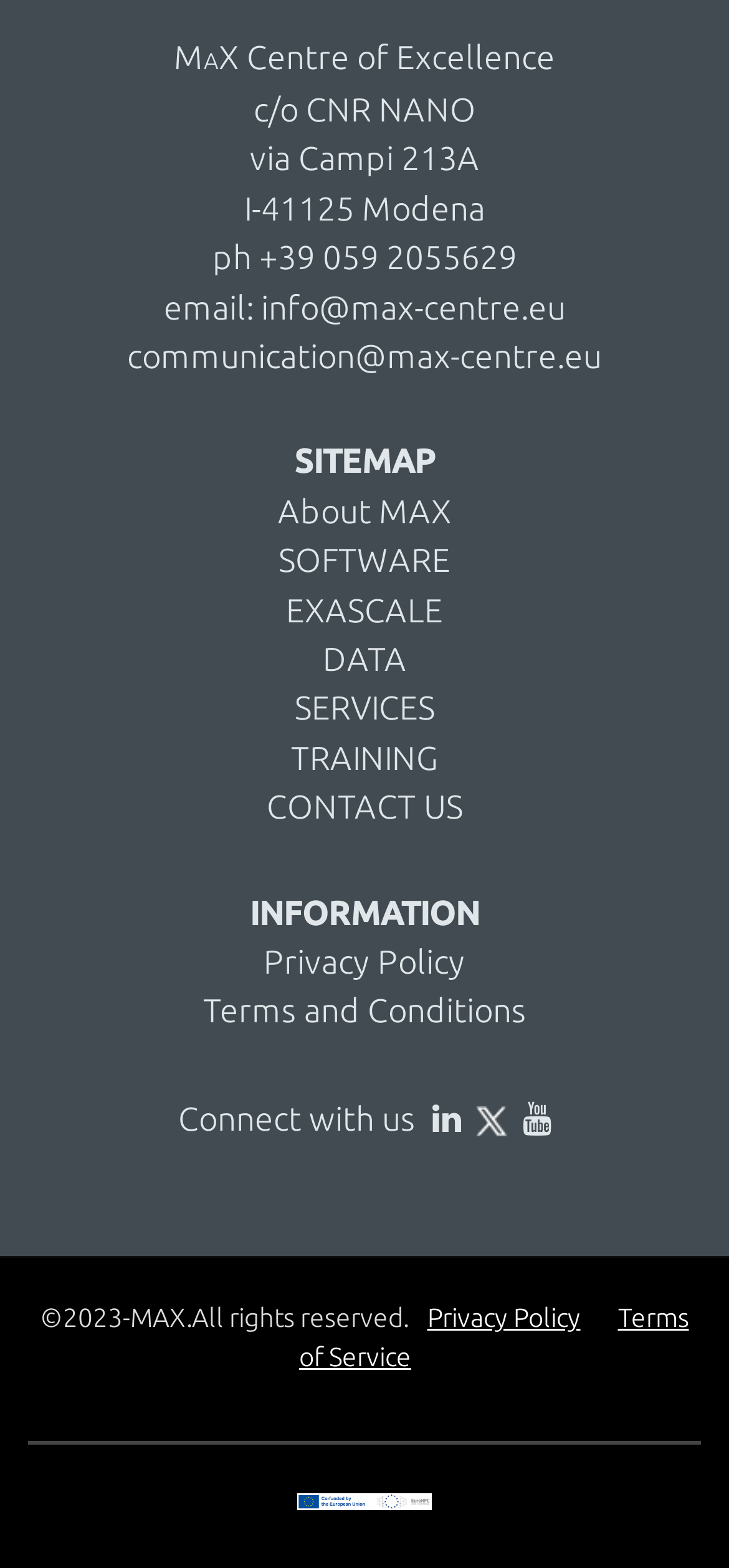Extract the bounding box coordinates for the described element: "Terms of Service". The coordinates should be represented as four float numbers between 0 and 1: [left, top, right, bottom].

[0.41, 0.831, 0.945, 0.875]